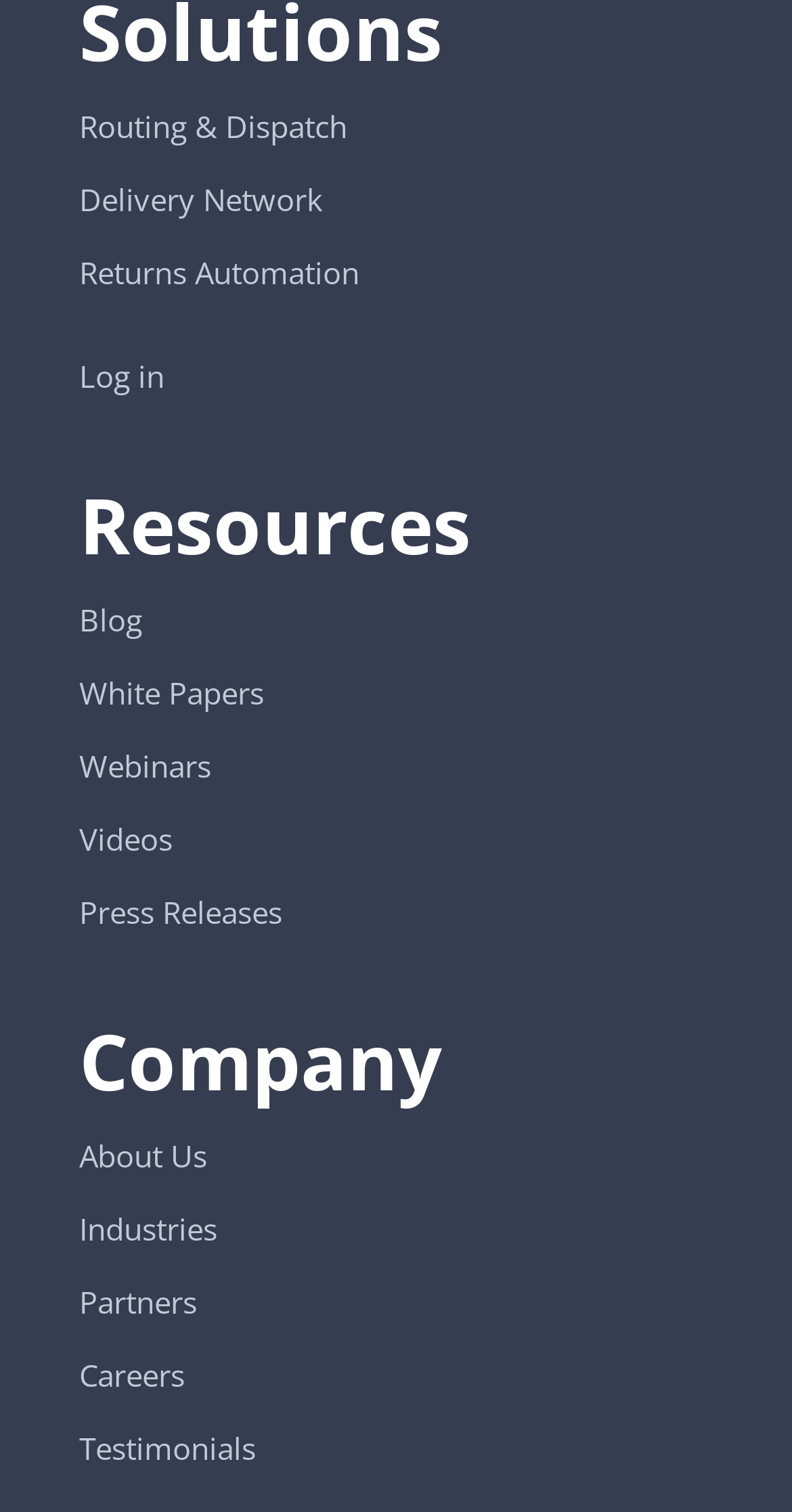Bounding box coordinates should be in the format (top-left x, top-left y, bottom-right x, bottom-right y) and all values should be floating point numbers between 0 and 1. Determine the bounding box coordinate for the UI element described as: Returns Automation

[0.1, 0.166, 0.454, 0.193]